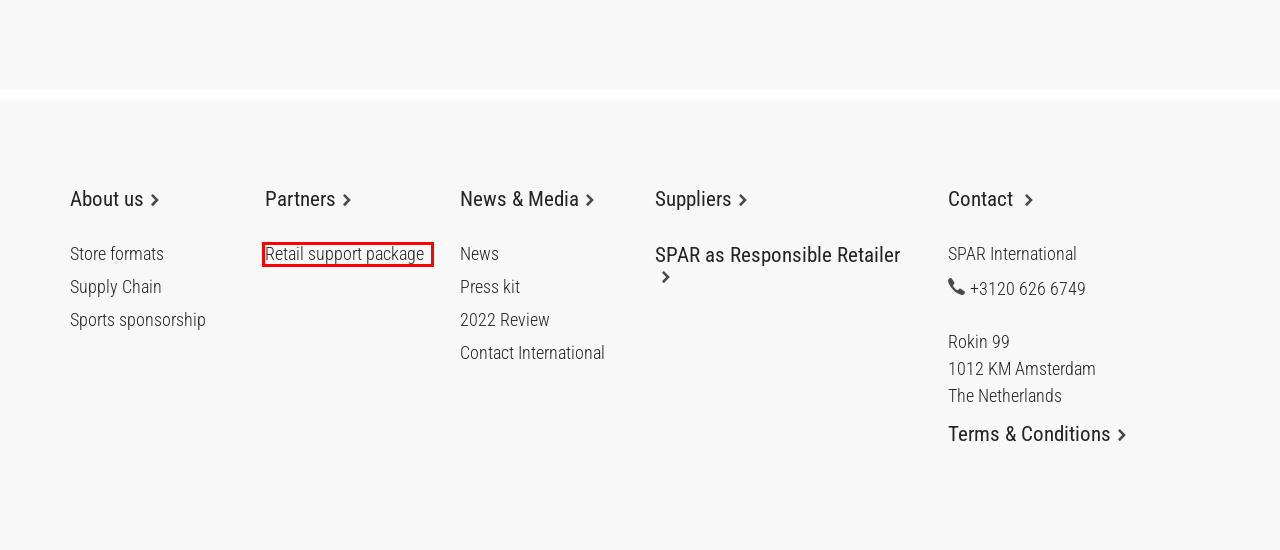Given a screenshot of a webpage with a red bounding box highlighting a UI element, choose the description that best corresponds to the new webpage after clicking the element within the red bounding box. Here are your options:
A. Retail support package | SPAR International
B. Local Champion: Susan Hutchison, SPAR Scotland - Contact International - SPAR International
C. SPAR continues legacy at the 2024 European Athletics Championships in Rome - SPAR International
D. Sports Sponsorship | SPAR International
E. Presskit | SPAR International
F. Partners | SPAR International
G. Store formats | SPAR International
H. Supply Chain | SPAR International

A